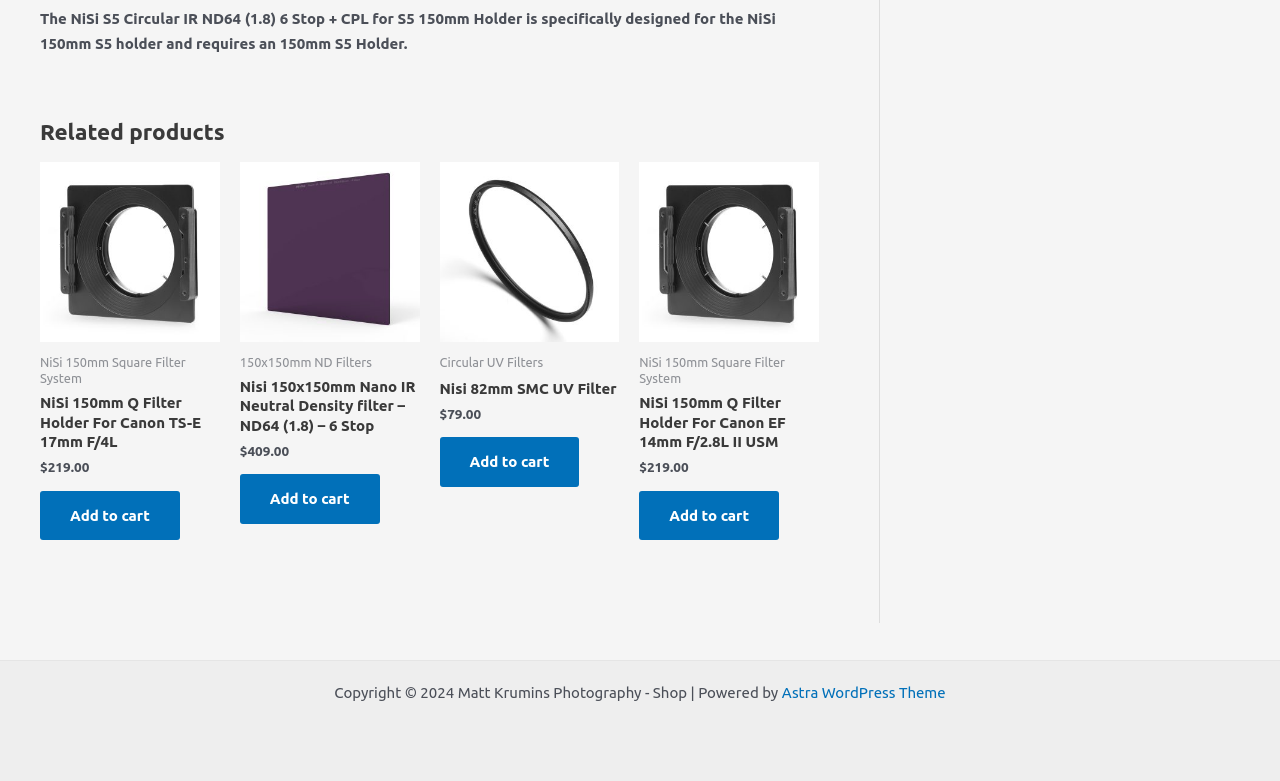Given the element description, predict the bounding box coordinates in the format (top-left x, top-left y, bottom-right x, bottom-right y), using floating point numbers between 0 and 1: Add to cart

[0.187, 0.607, 0.297, 0.671]